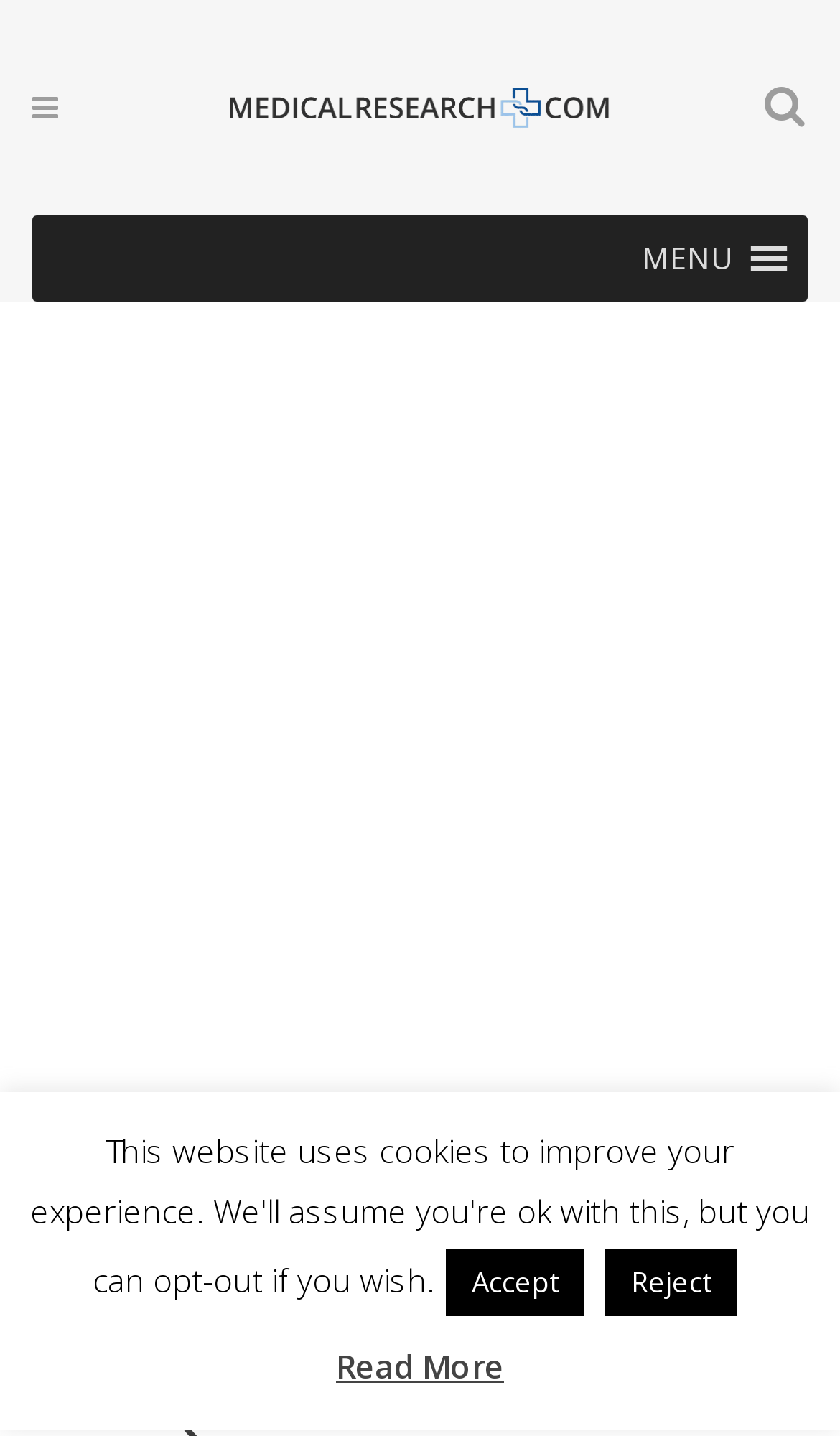Find the bounding box coordinates for the UI element whose description is: "aria-label="Advertisement" name="aswift_1" title="Advertisement"". The coordinates should be four float numbers between 0 and 1, in the format [left, top, right, bottom].

[0.0, 0.222, 1.0, 0.71]